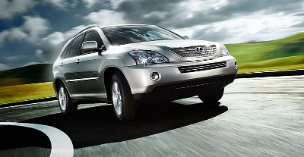Can you give a detailed response to the following question using the information from the image? What is the topic of the article accompanying the image?

The image complements an article discussing President Obama's announcement of new fuel efficiency standards aimed at reducing greenhouse gas emissions, which suggests that the topic of the article is fuel efficiency standards.